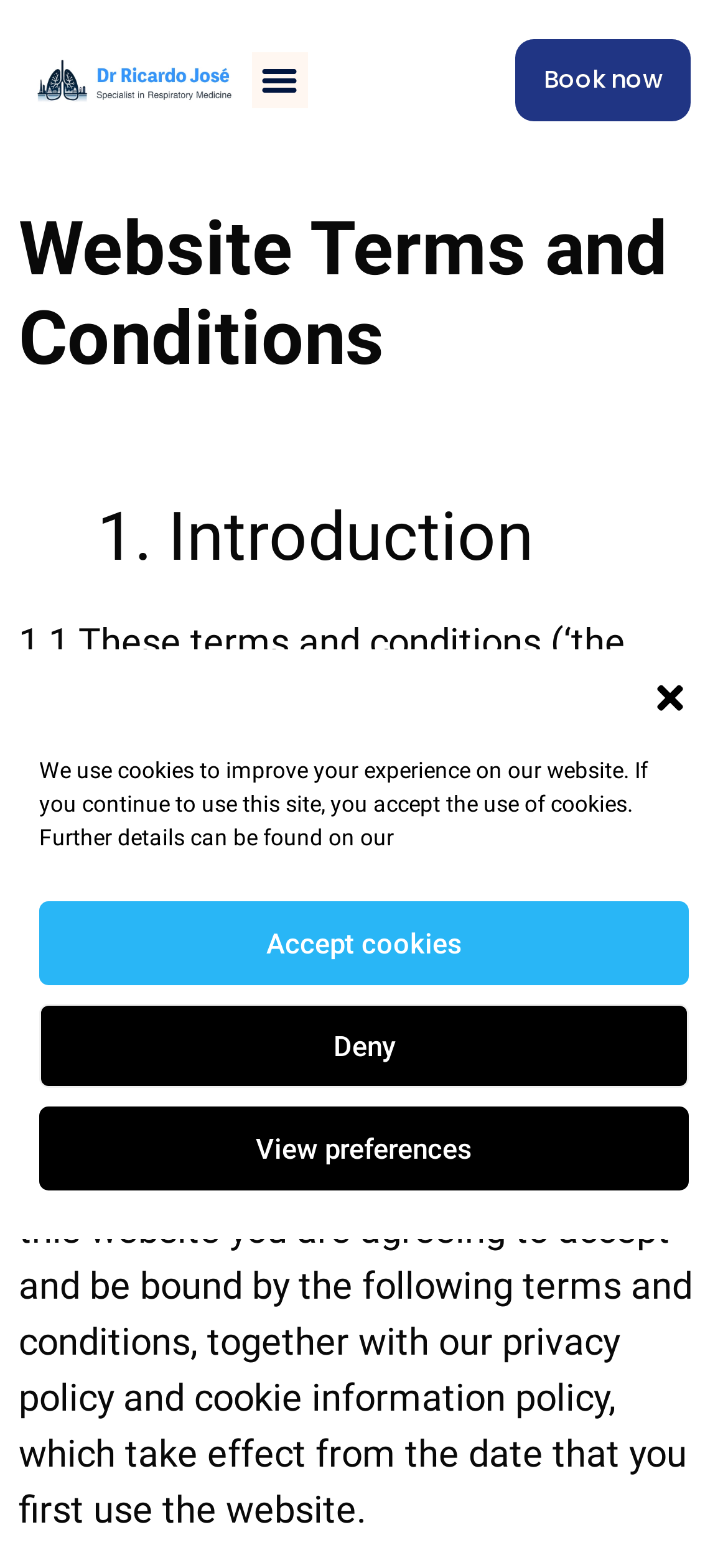Identify the bounding box coordinates of the clickable region to carry out the given instruction: "Visit the London Chest Specialist website".

[0.05, 0.037, 0.32, 0.066]